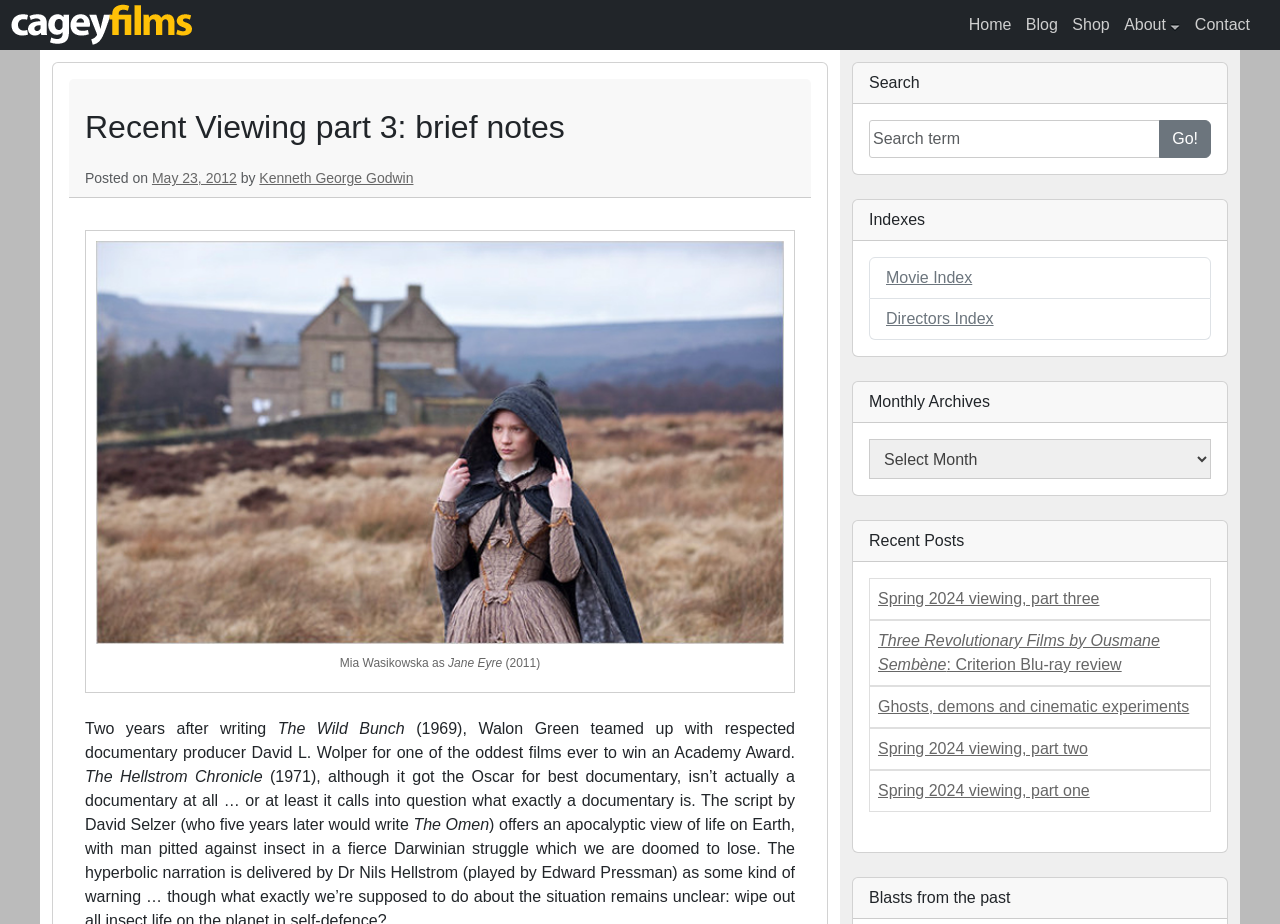Utilize the details in the image to give a detailed response to the question: What is the name of the logo?

I found the answer by looking at the image element with the description 'Cagey Films Logo' at the top left corner of the webpage.